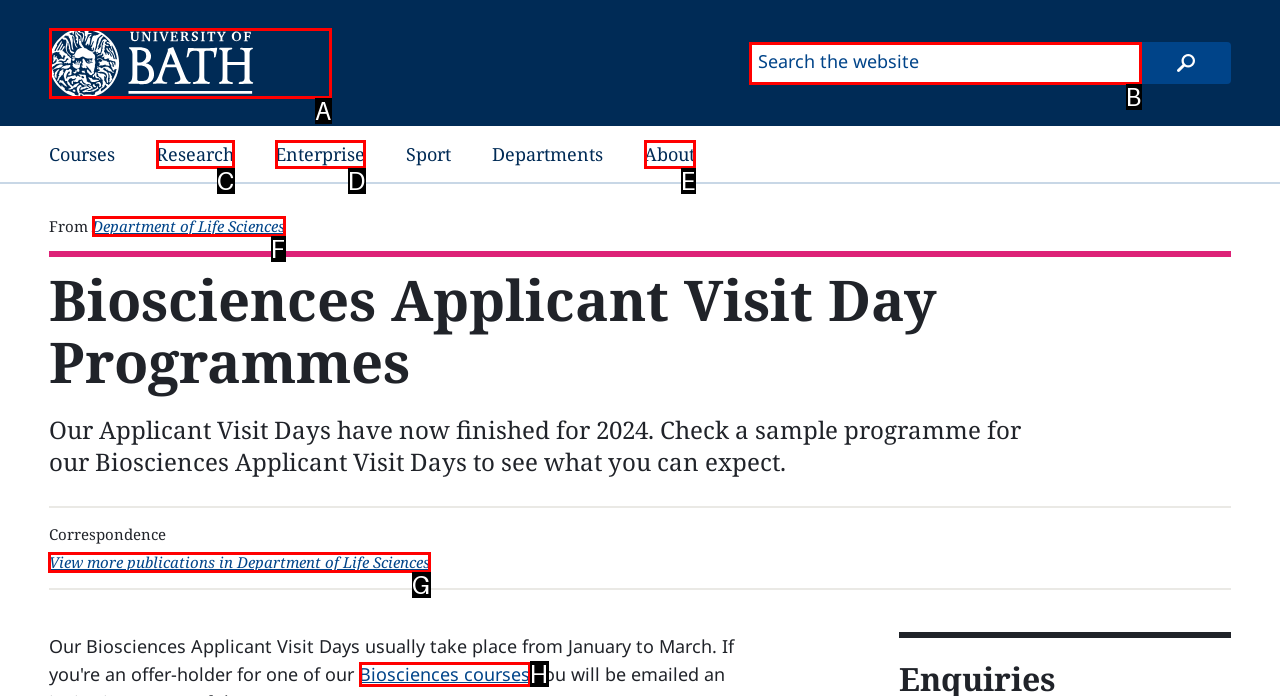Tell me which UI element to click to fulfill the given task: view publications in Department of Life Sciences. Respond with the letter of the correct option directly.

G